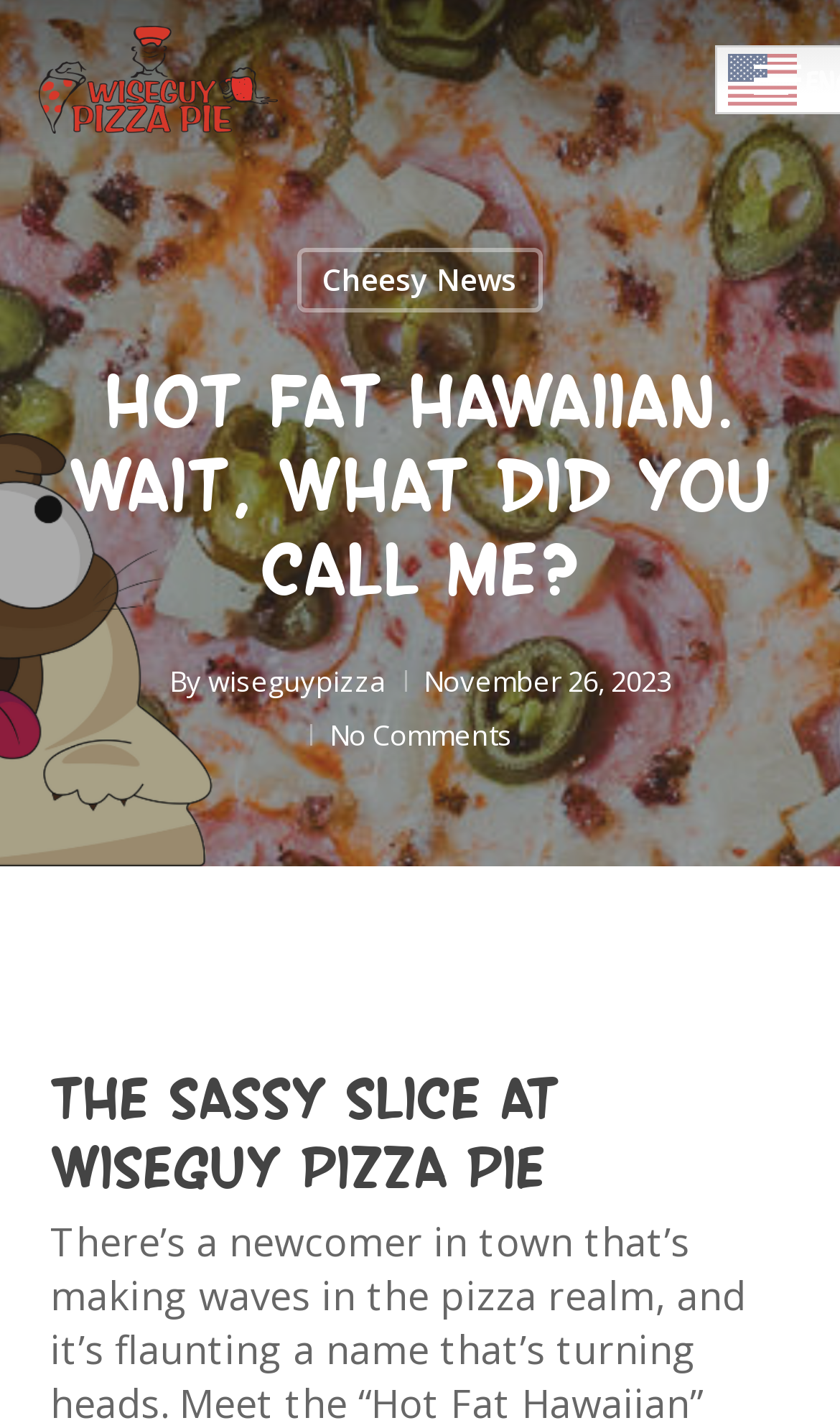Answer this question using a single word or a brief phrase:
How many images are on the top navigation bar?

4